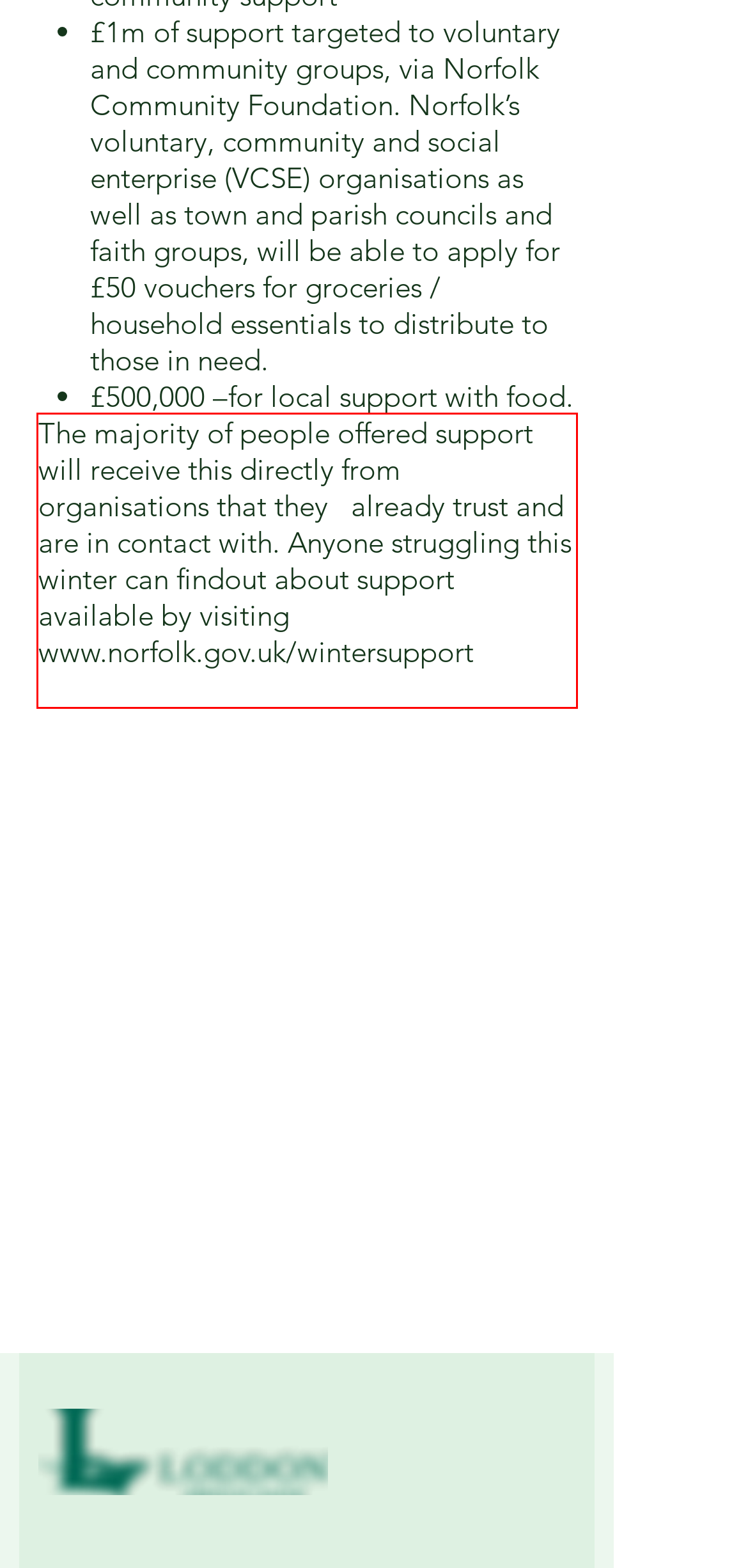Review the webpage screenshot provided, and perform OCR to extract the text from the red bounding box.

The majority of people offered support will receive this directly from organisations that they already trust and are in contact with. Anyone struggling this winter can findout about support available by visiting www.norfolk.gov.uk/wintersupport